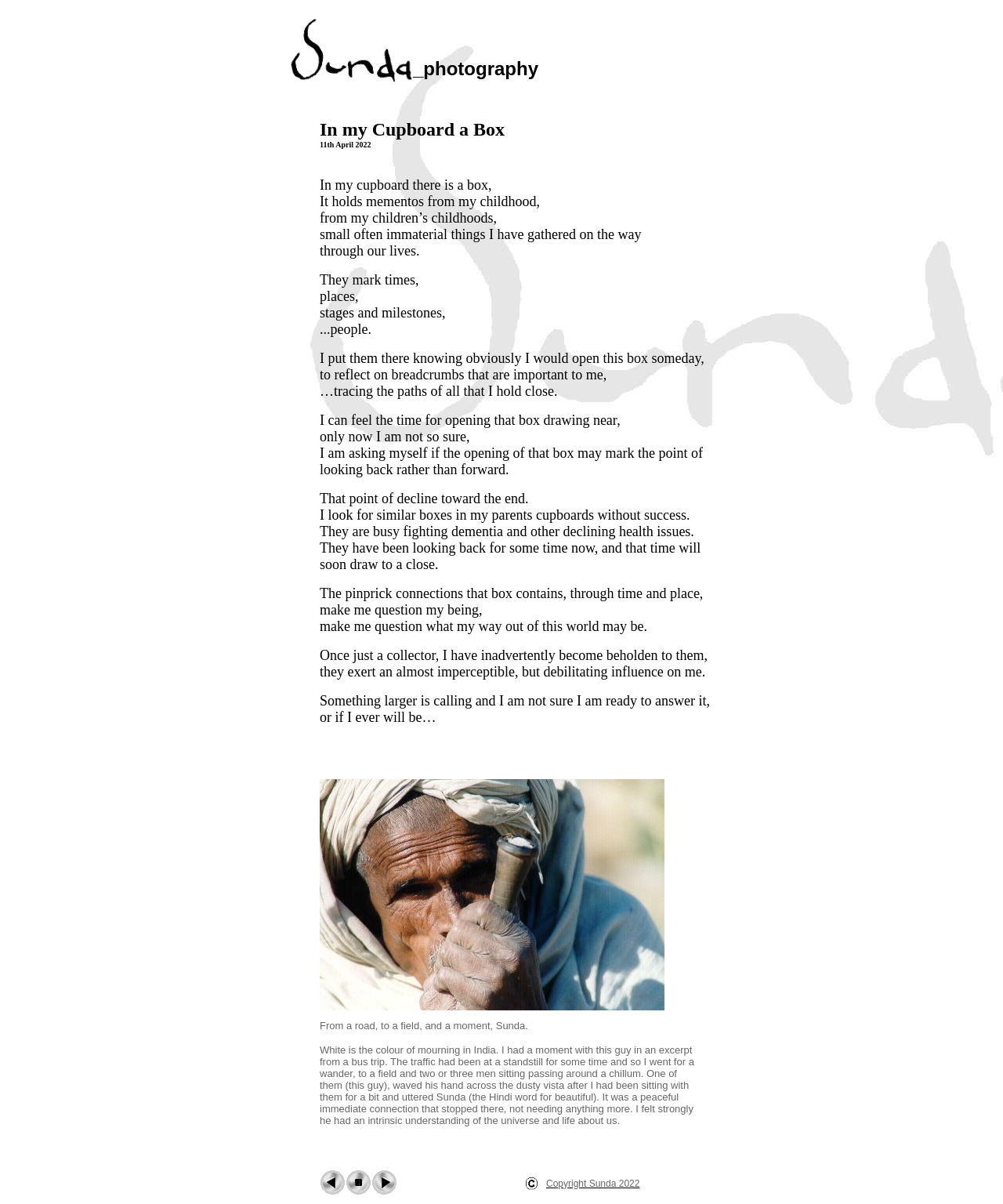What is the author's concern about their parents?
Utilize the information in the image to give a detailed answer to the question.

The author is concerned about their parents' health issues, specifically dementia, and how it's affecting their ability to look back on their lives. The author is also worried about their own mortality and the impact of their parents' decline on their own life.